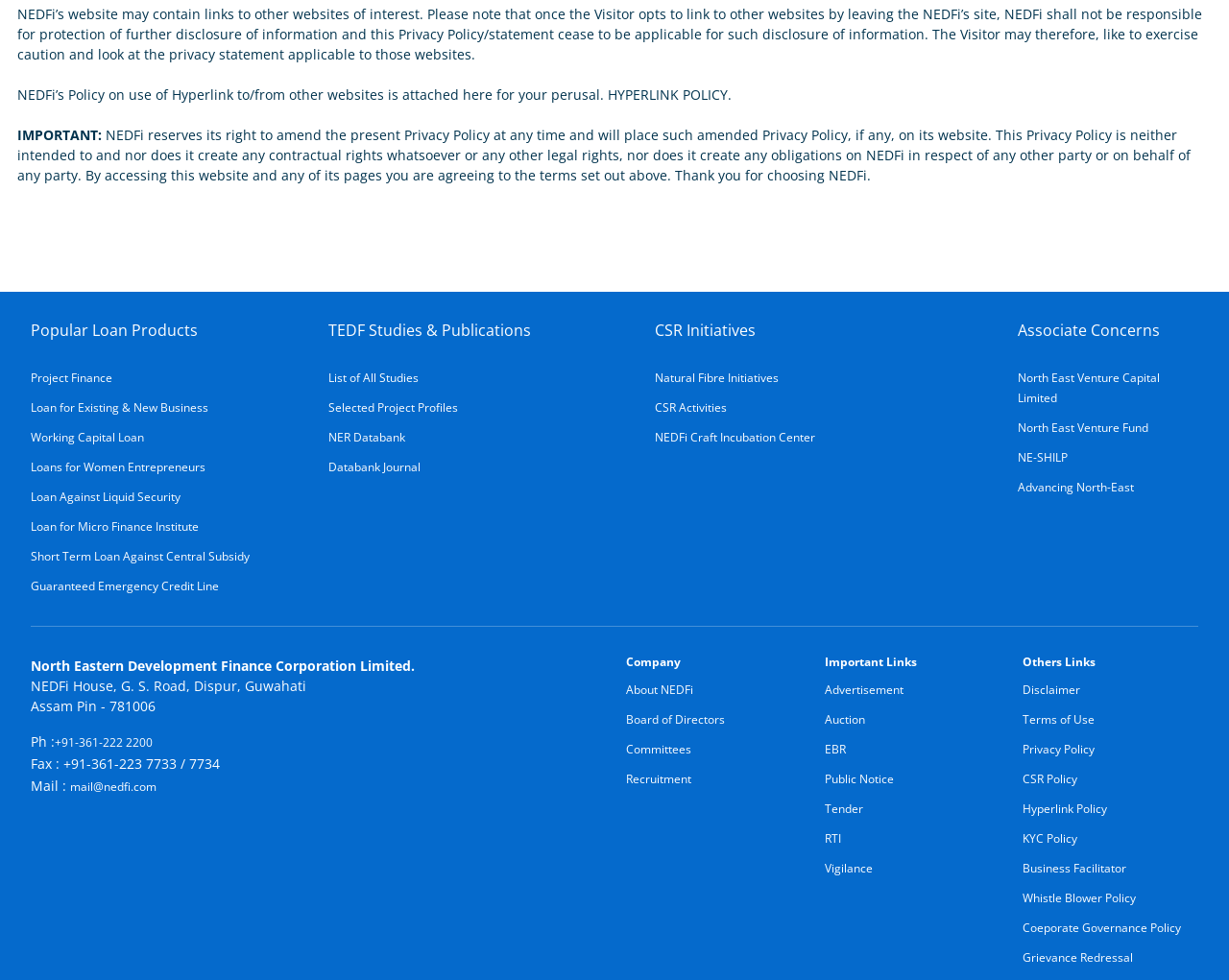Locate the bounding box of the UI element described in the following text: "Loans for Women Entrepreneurs".

[0.025, 0.468, 0.167, 0.484]